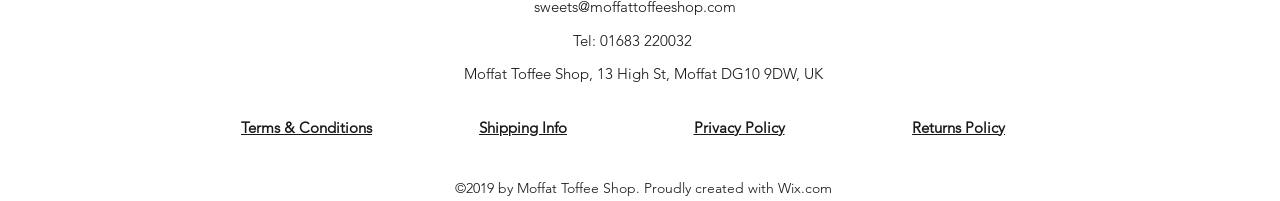Using the provided element description, identify the bounding box coordinates as (top-left x, top-left y, bottom-right x, bottom-right y). Ensure all values are between 0 and 1. Description: Returns Policy

[0.712, 0.586, 0.785, 0.681]